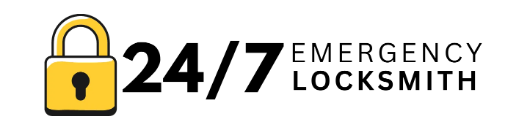What is the purpose of the locksmith service?
Based on the image, please offer an in-depth response to the question.

The logo and the text '24/7 EMERGENCY LOCKSMITH' suggest that the purpose of the locksmith service is to provide emergency lock and key services, implying that the service is designed to assist individuals in need of urgent lock-related assistance.